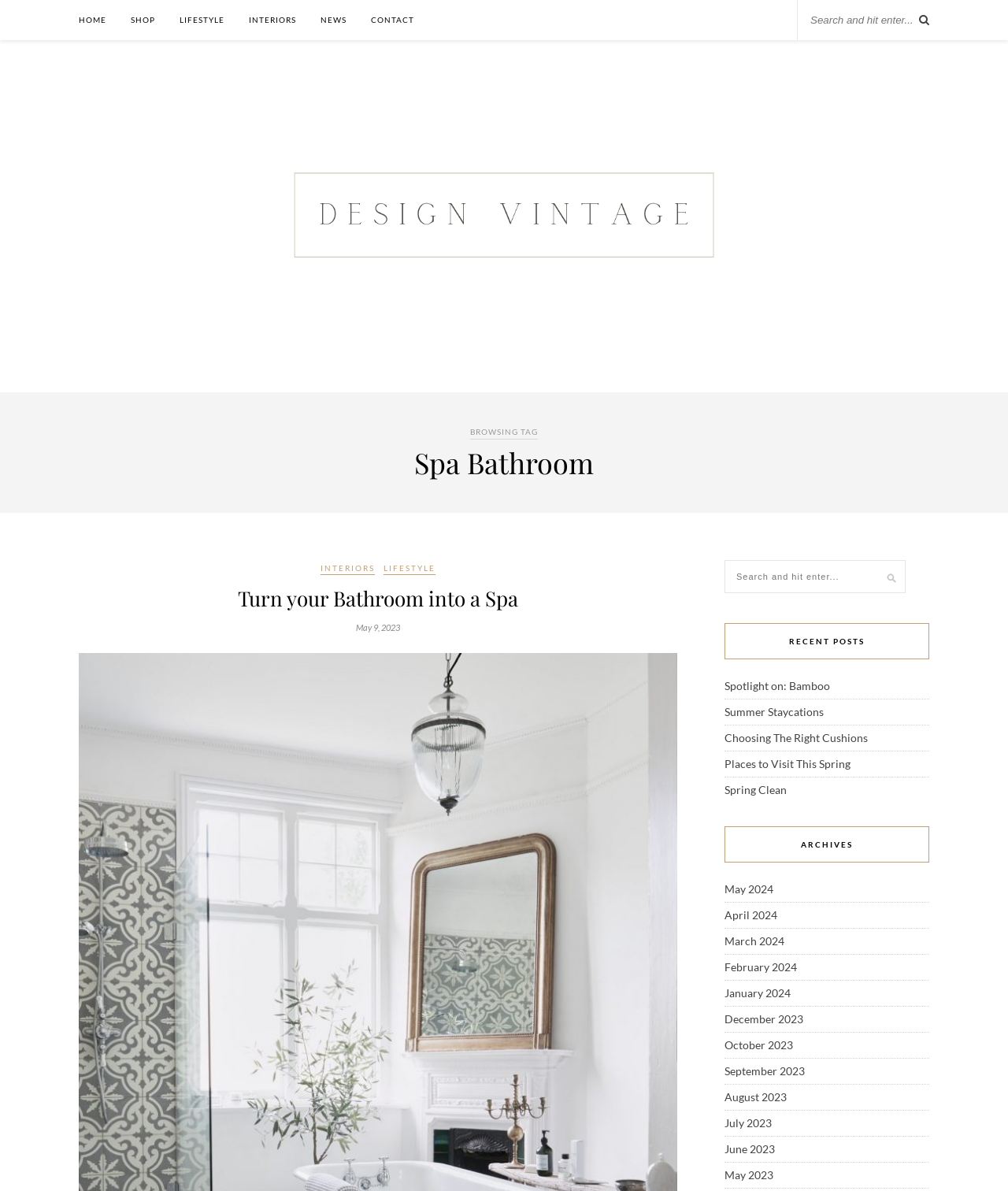Locate the bounding box of the UI element described in the following text: "alt="Design Vintage | Blog"".

[0.078, 0.29, 0.922, 0.302]